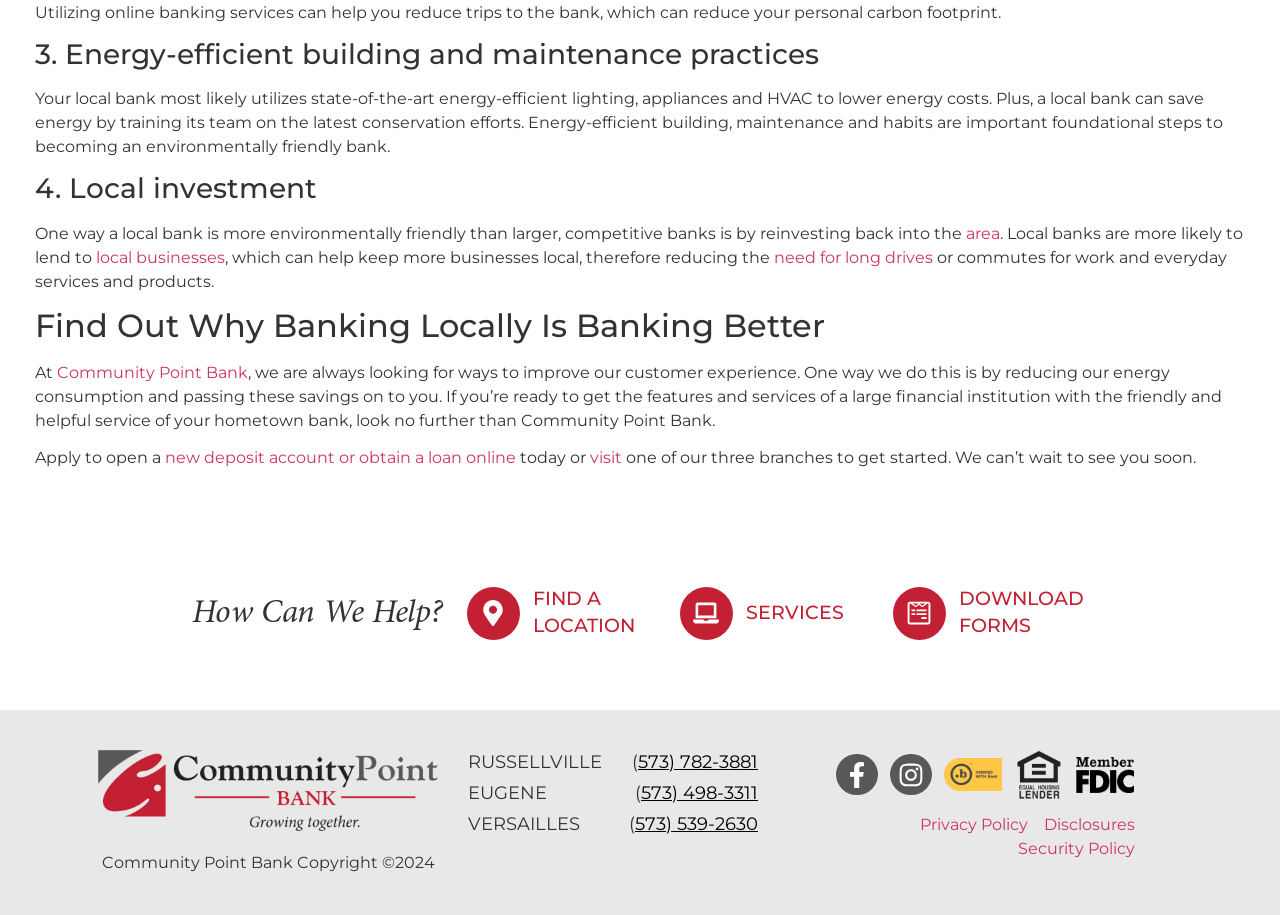Identify the bounding box coordinates of the clickable region required to complete the instruction: "Download forms". The coordinates should be given as four float numbers within the range of 0 and 1, i.e., [left, top, right, bottom].

[0.697, 0.641, 0.85, 0.699]